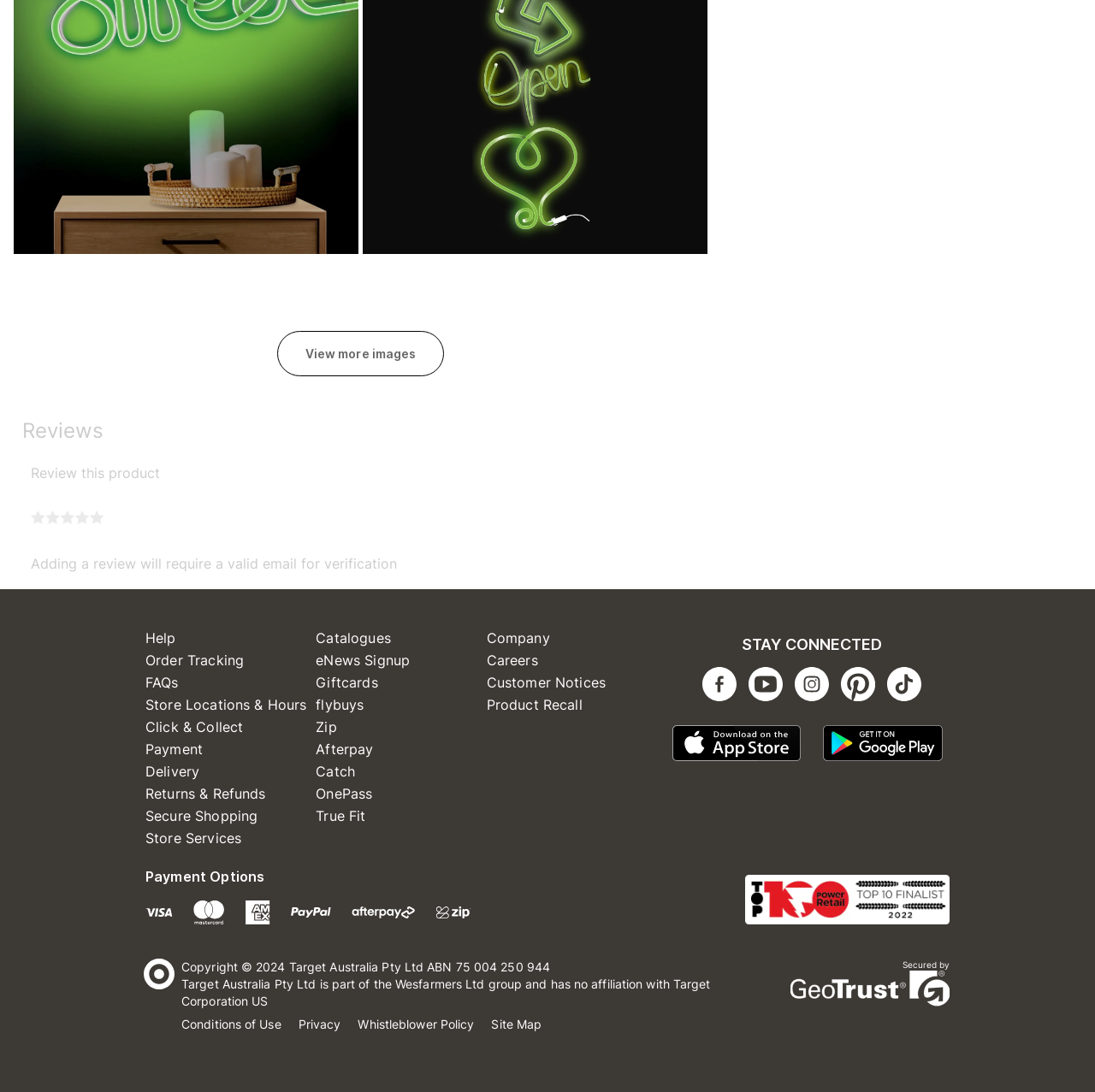Determine the bounding box coordinates of the UI element described below. Use the format (top-left x, top-left y, bottom-right x, bottom-right y) with floating point numbers between 0 and 1: Catalogues

[0.289, 0.576, 0.357, 0.592]